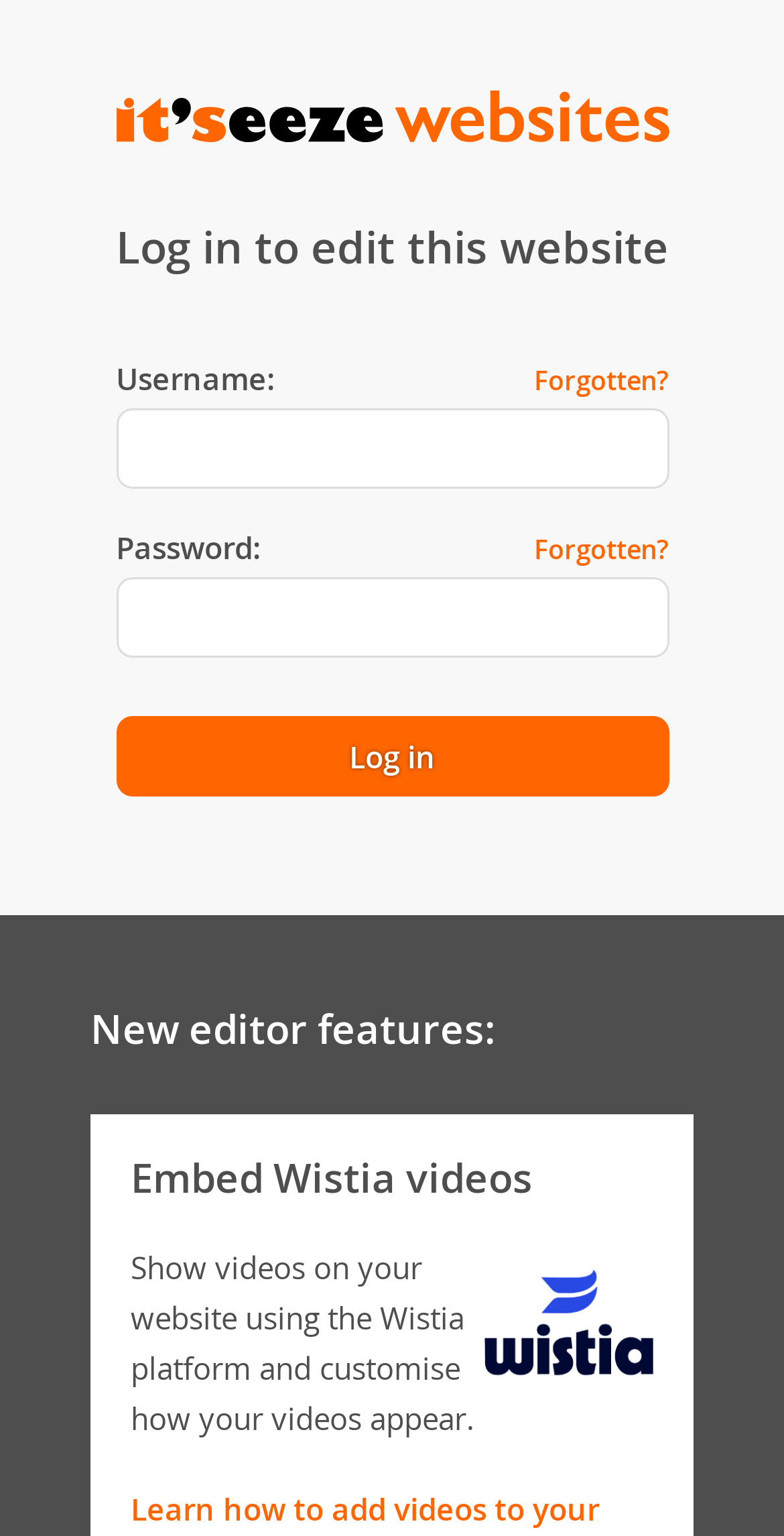Determine the main heading of the webpage and generate its text.

Log in to edit this website